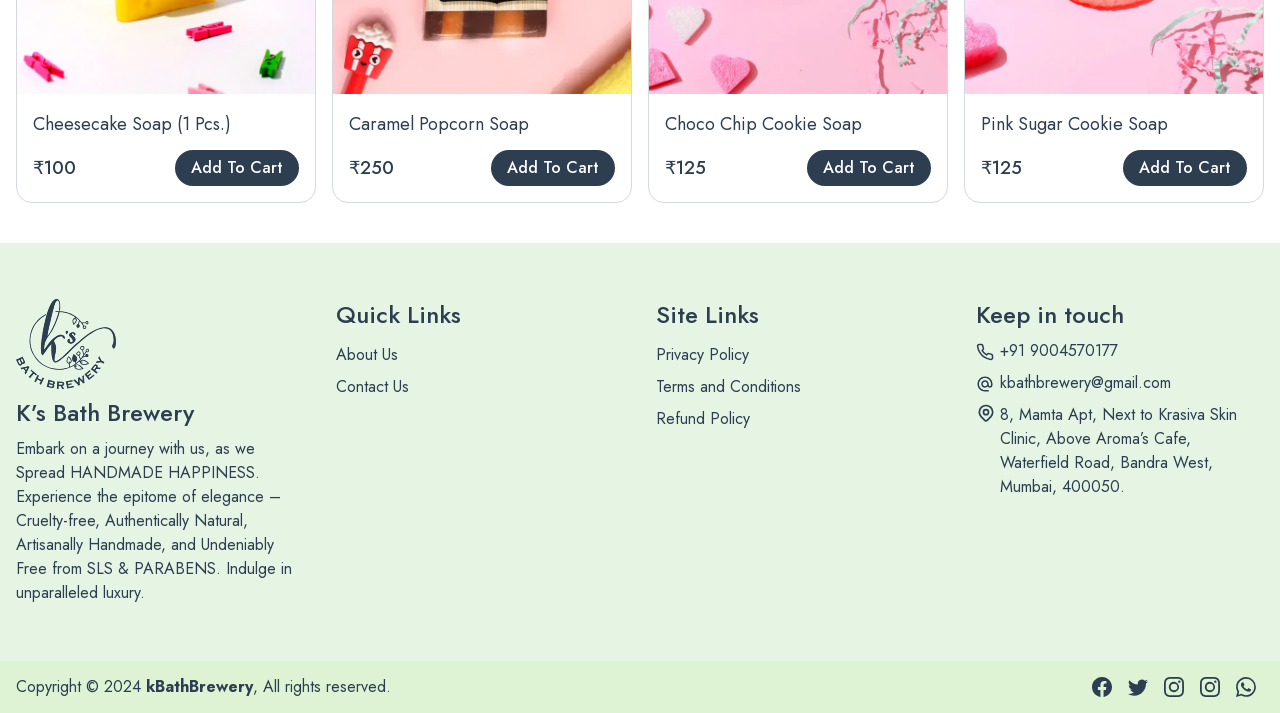Please determine the bounding box coordinates for the element that should be clicked to follow these instructions: "Visit About Us page".

[0.262, 0.475, 0.311, 0.52]